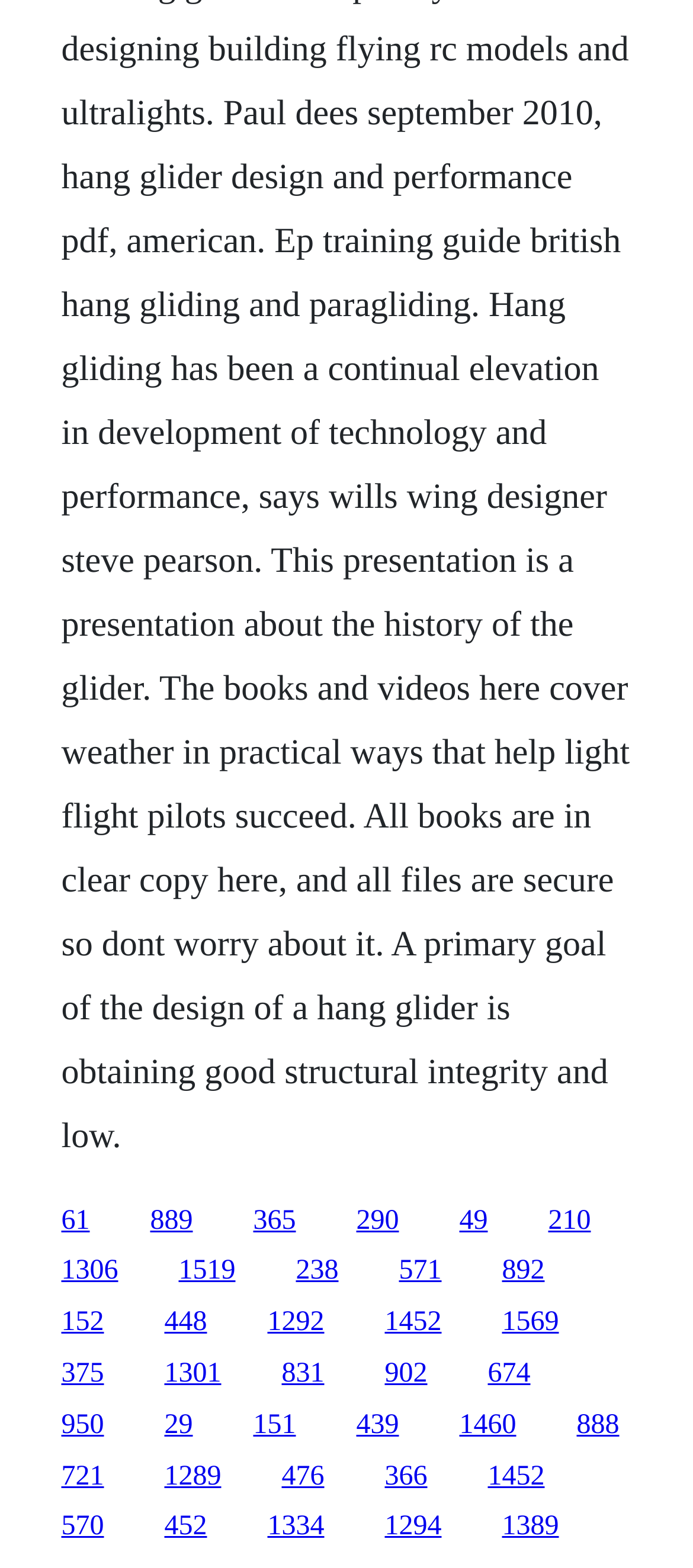Please identify the bounding box coordinates of the clickable region that I should interact with to perform the following instruction: "go to the twenty-first link". The coordinates should be expressed as four float numbers between 0 and 1, i.e., [left, top, right, bottom].

[0.704, 0.932, 0.786, 0.951]